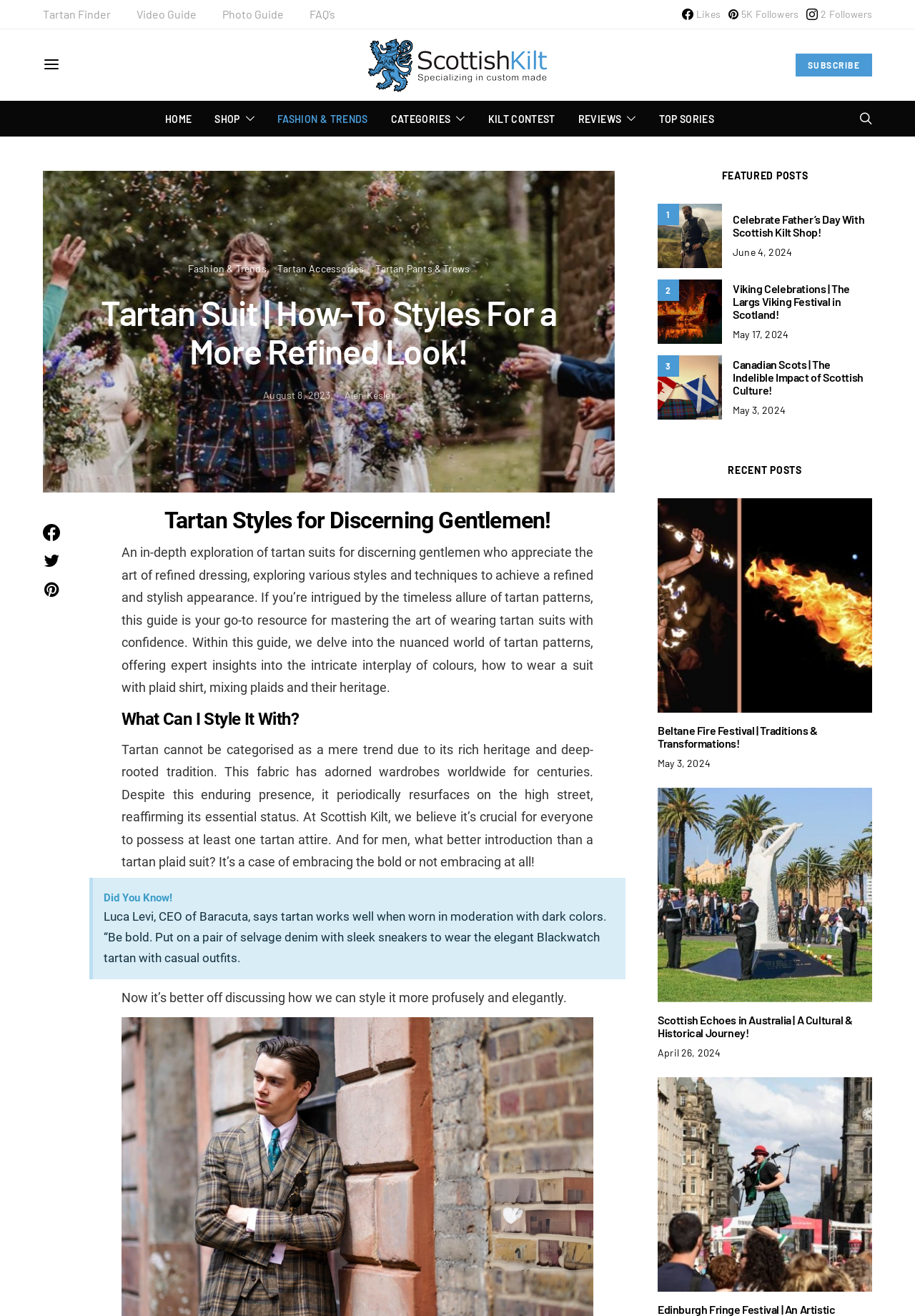Give a one-word or phrase response to the following question: What is the main topic of this webpage?

Tartan Suits